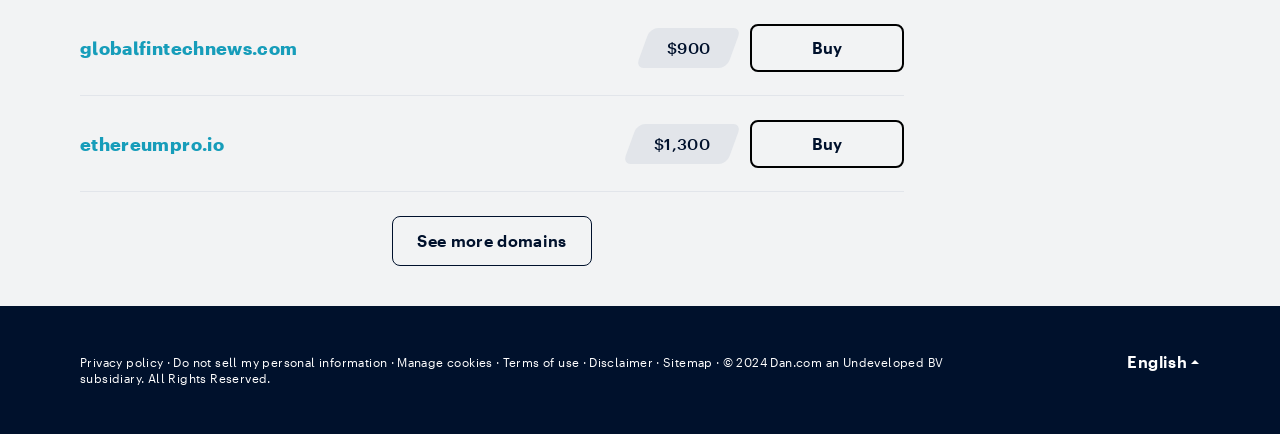What is the website's privacy policy?
Look at the screenshot and respond with a single word or phrase.

Link at the bottom